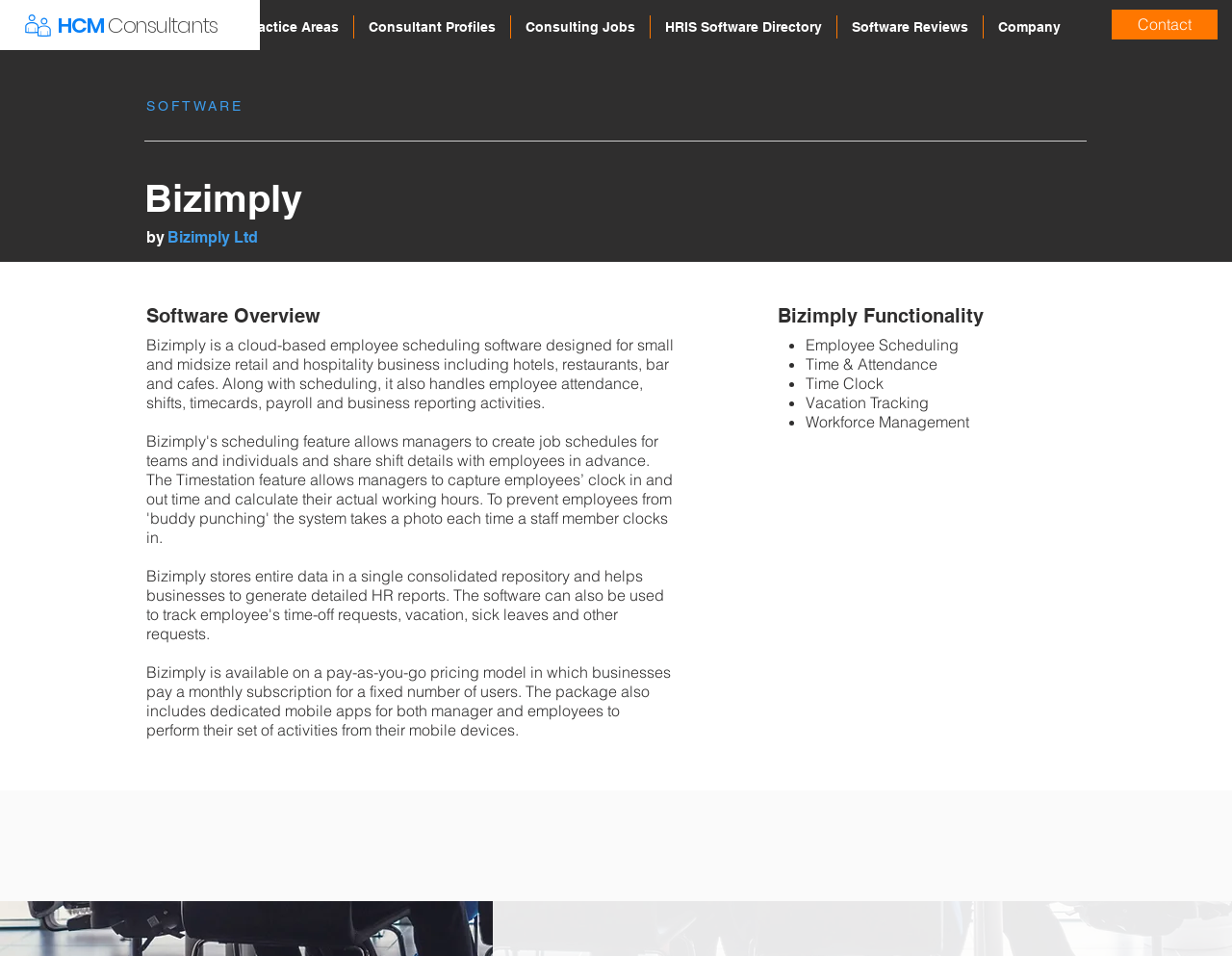Find the bounding box coordinates for the area that should be clicked to accomplish the instruction: "Learn about Bizimply".

[0.117, 0.185, 0.882, 0.23]